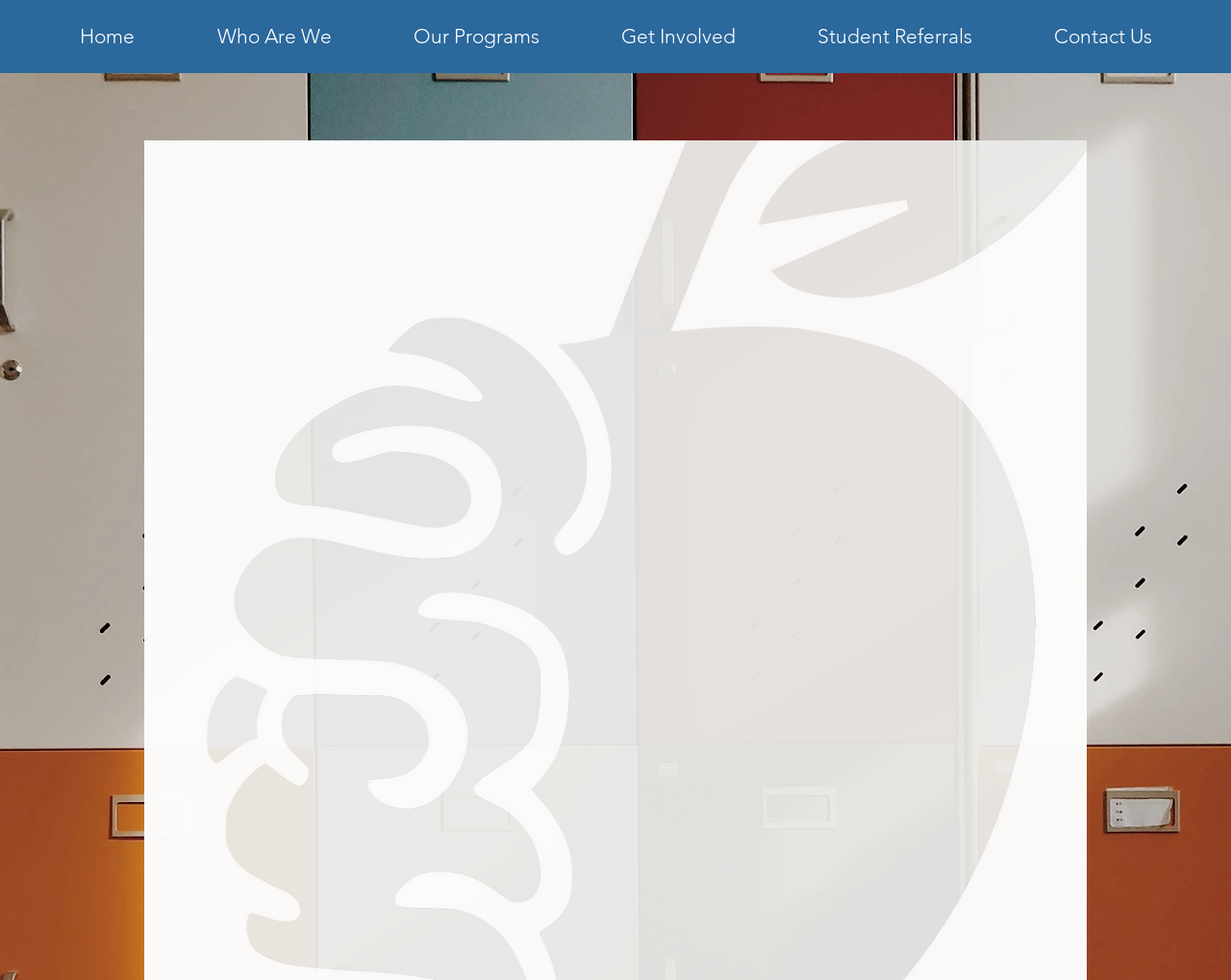Provide the bounding box coordinates for the UI element described in this sentence: "Contact Us". The coordinates should be four float values between 0 and 1, i.e., [left, top, right, bottom].

[0.823, 0.022, 0.969, 0.052]